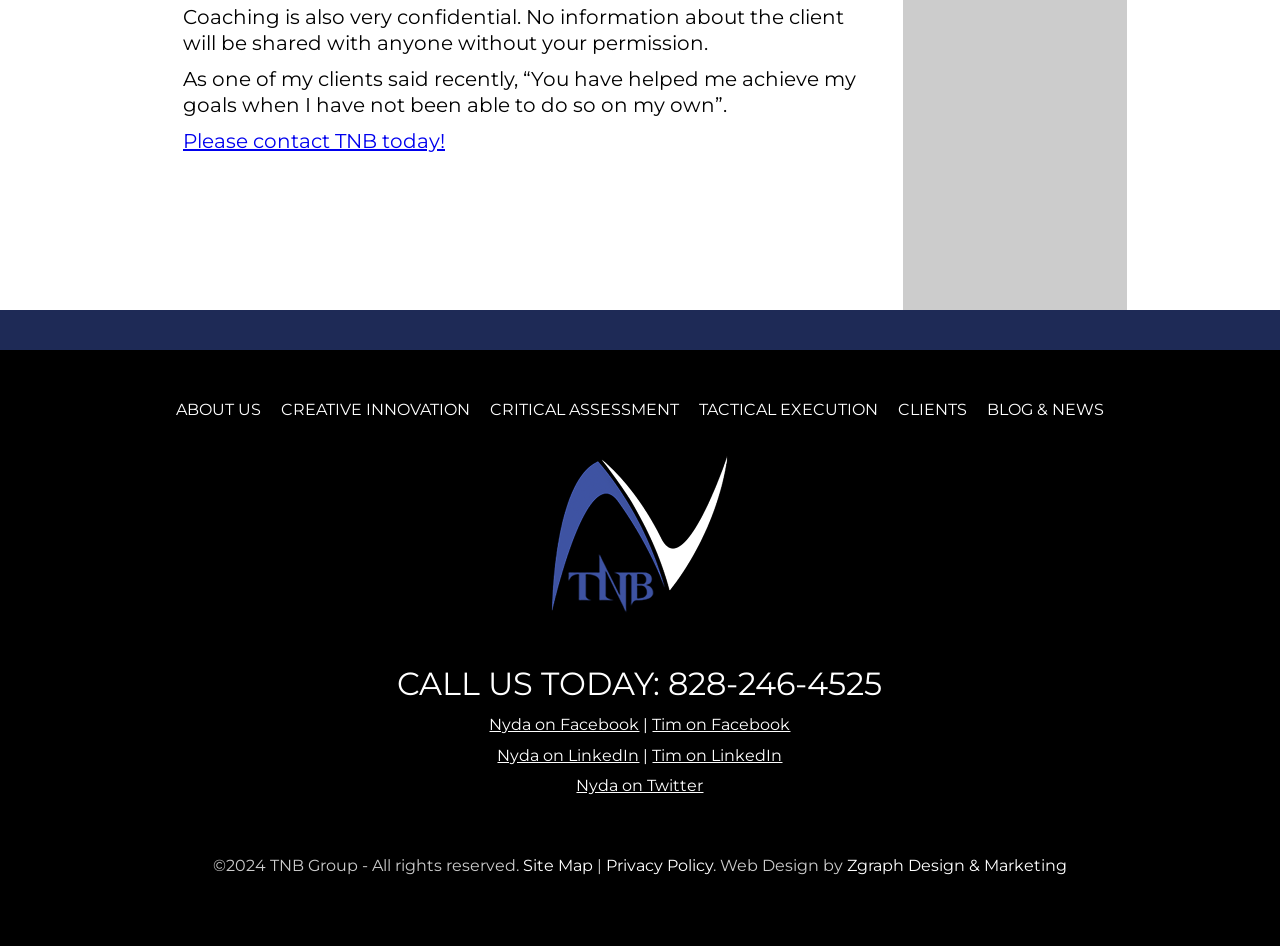Locate the bounding box coordinates of the clickable region necessary to complete the following instruction: "View the 'CLIENTS' page". Provide the coordinates in the format of four float numbers between 0 and 1, i.e., [left, top, right, bottom].

[0.694, 0.412, 0.763, 0.455]